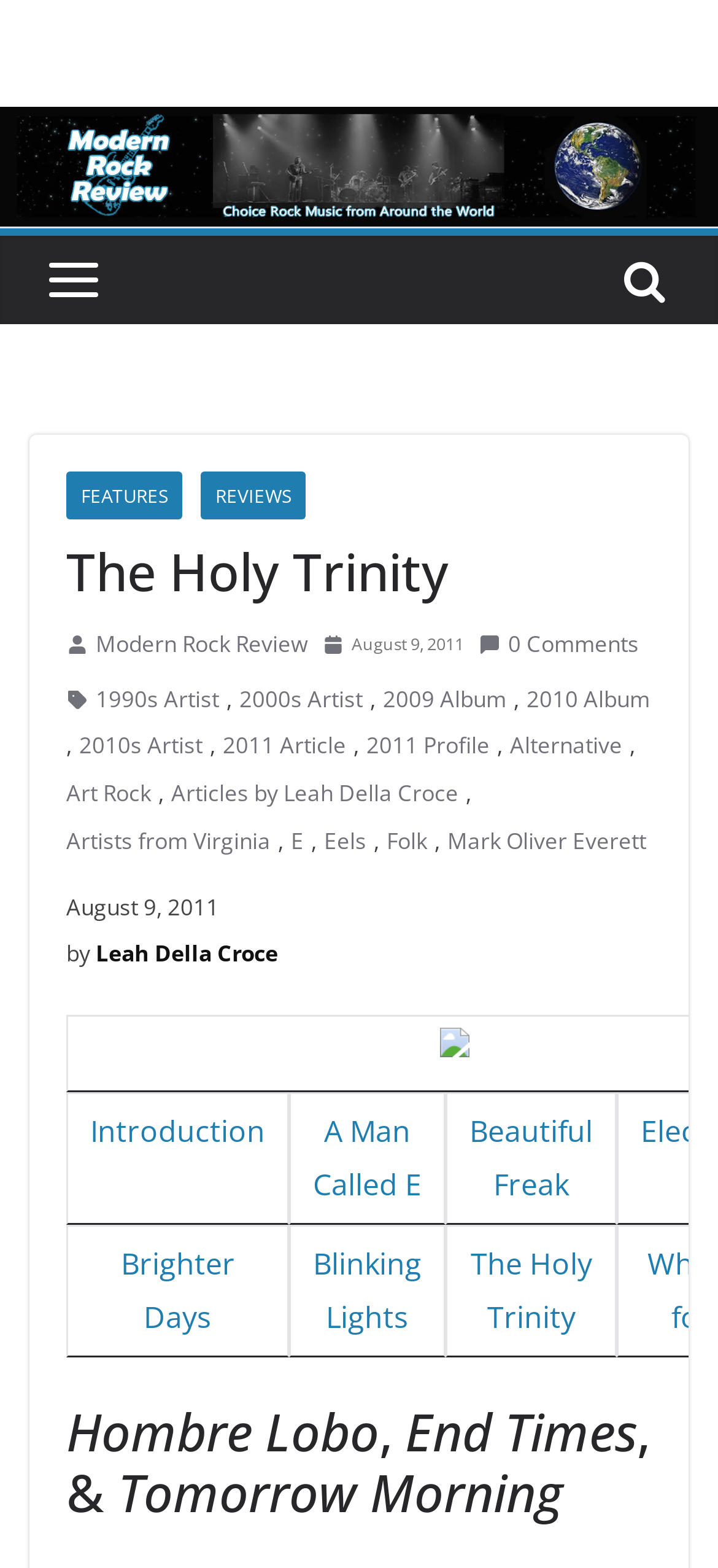Could you specify the bounding box coordinates for the clickable section to complete the following instruction: "Click on FEATURES"?

[0.092, 0.3, 0.254, 0.331]